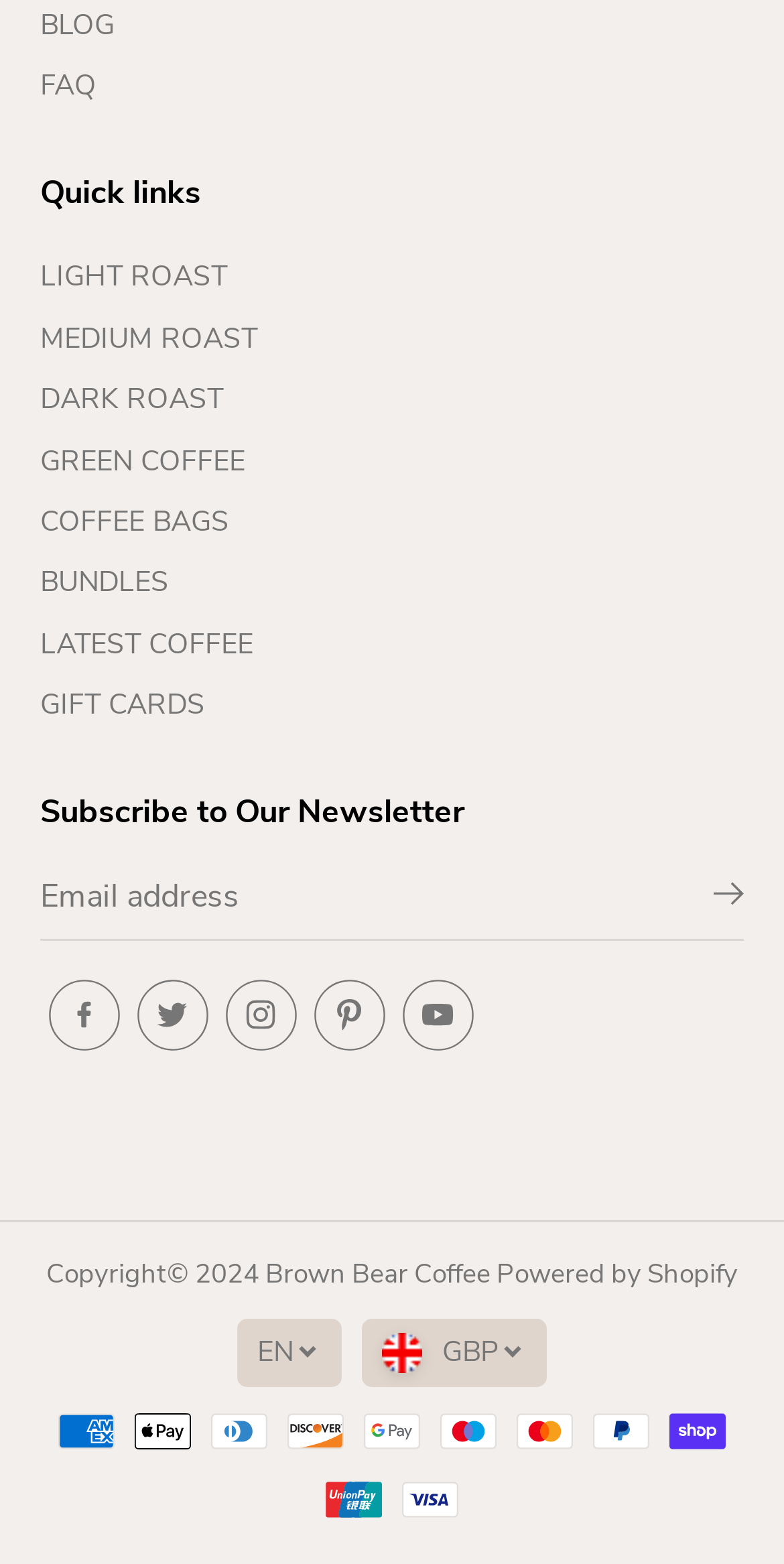Please determine the bounding box coordinates of the element to click on in order to accomplish the following task: "View the latest coffee offerings". Ensure the coordinates are four float numbers ranging from 0 to 1, i.e., [left, top, right, bottom].

[0.051, 0.398, 0.323, 0.427]